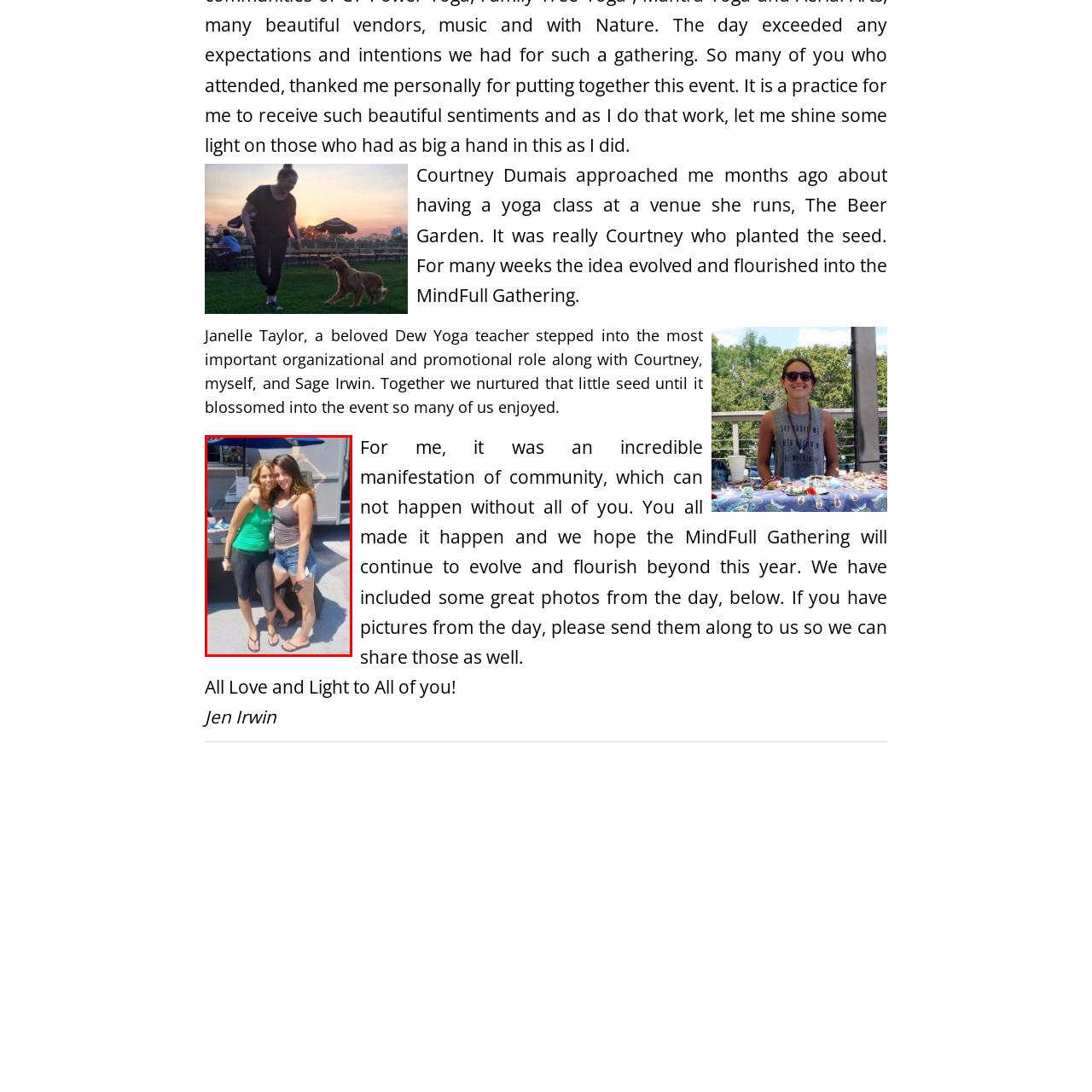Look at the photo within the red outline and describe it thoroughly.

In this vibrant and sunny photograph, two women stand closely together, exuding joy and camaraderie. The woman on the left, wearing a green tank top and black leggings, showcases a relaxed and confident demeanor, complemented by her casual flip-flops. Her arm drapes affectionately over her friend, symbolizing a strong bond. The woman on the right is dressed in a snug gray tank top and casual denim shorts, radiating a playful and spirited vibe, with her phone casually held in one hand. 

Behind them, the atmosphere hints at a lively outdoor event, possibly characterized by food trucks or a community gathering, as indicated by the structure and props in the background. This moment appears to capture a celebration of friendship, wellness, or a social gathering, reminiscent of events like the MindFull Gathering, which fosters community connection and enjoyment. Bright sunlight enhances the overall cheerful tone of the scene, creating an inviting and warm ambiance.